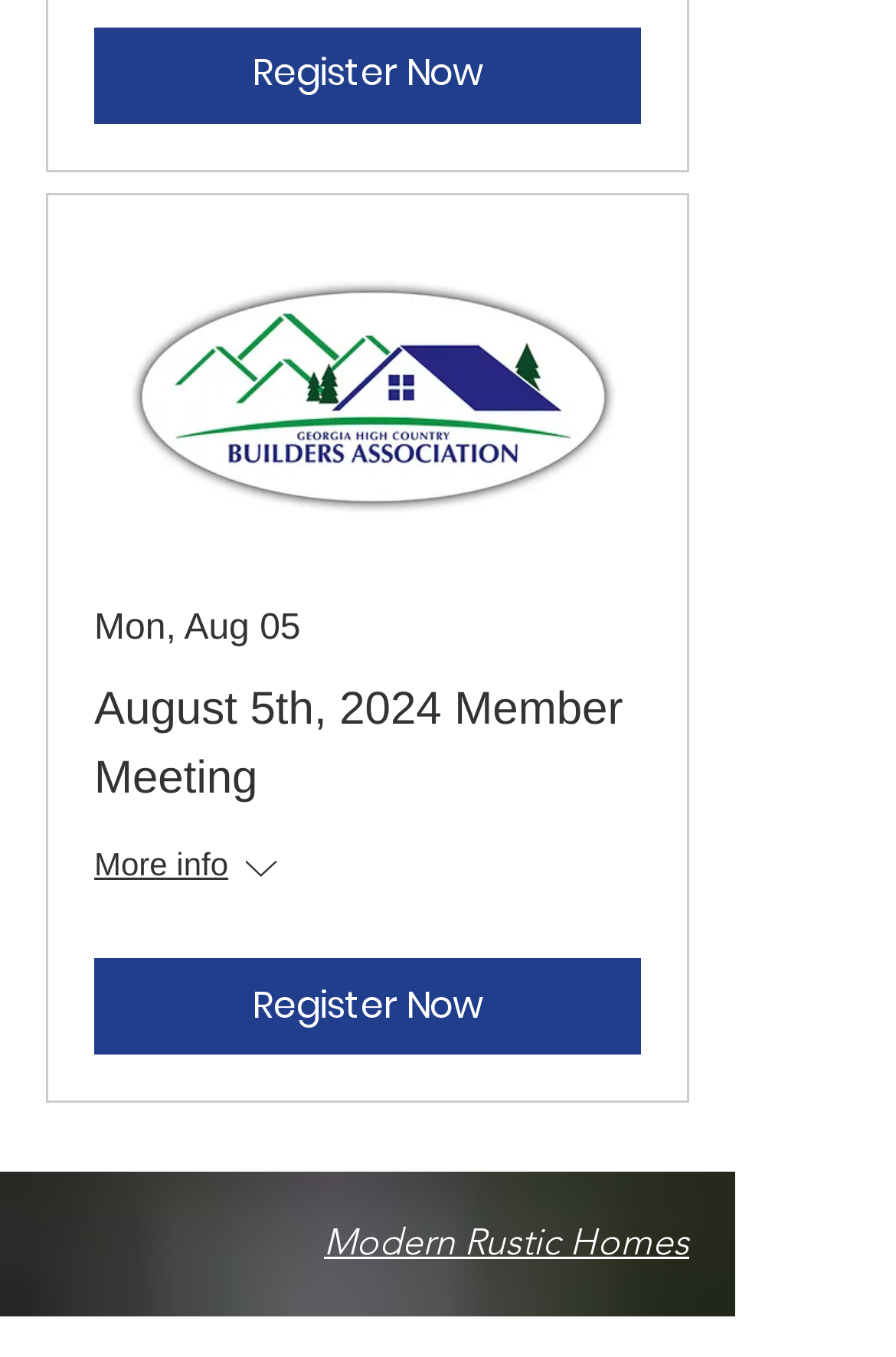Answer the following inquiry with a single word or phrase:
How many 'Register Now' links are there?

2